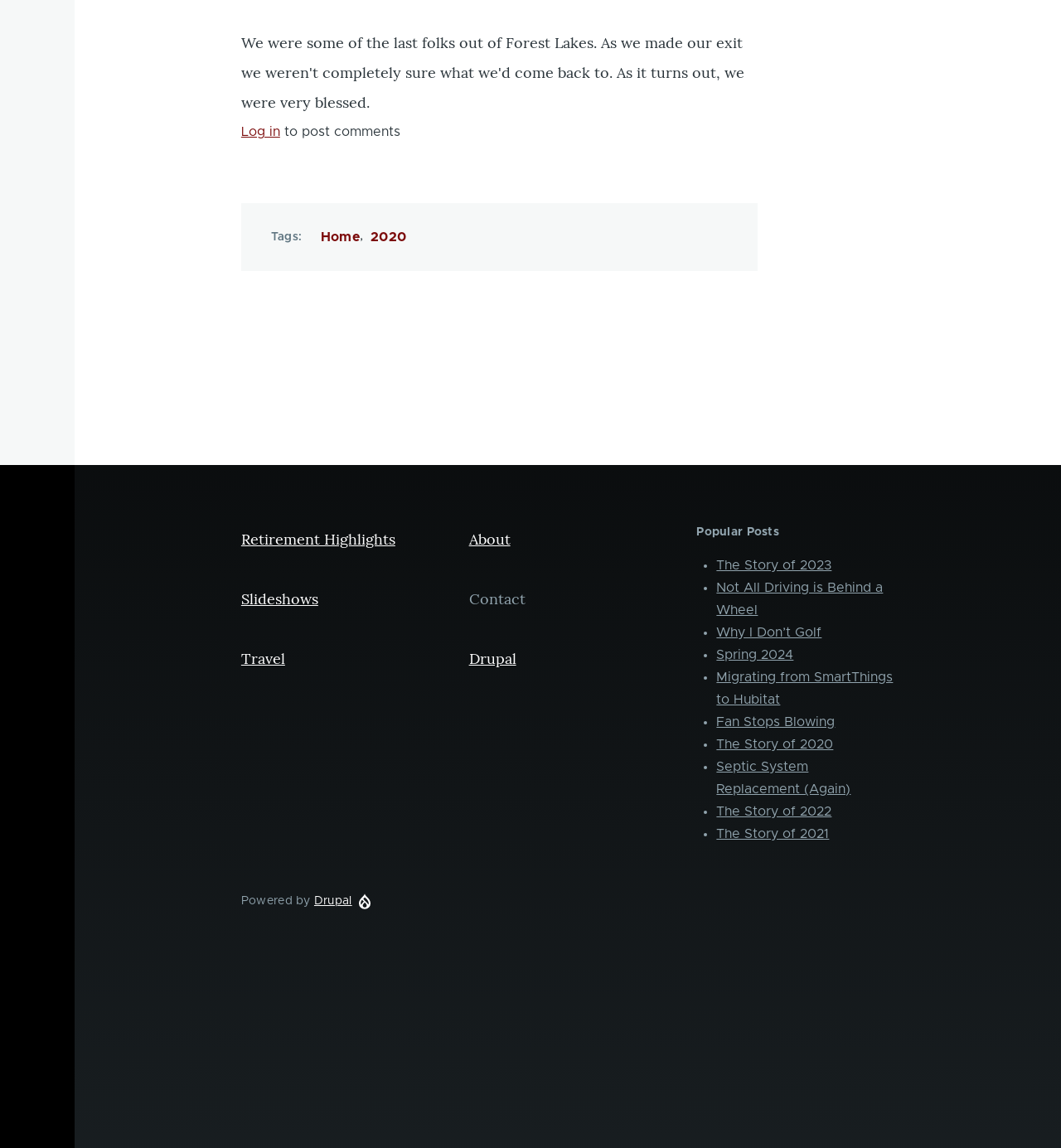Please identify the bounding box coordinates of the clickable region that I should interact with to perform the following instruction: "visit drupal website". The coordinates should be expressed as four float numbers between 0 and 1, i.e., [left, top, right, bottom].

[0.296, 0.78, 0.332, 0.79]